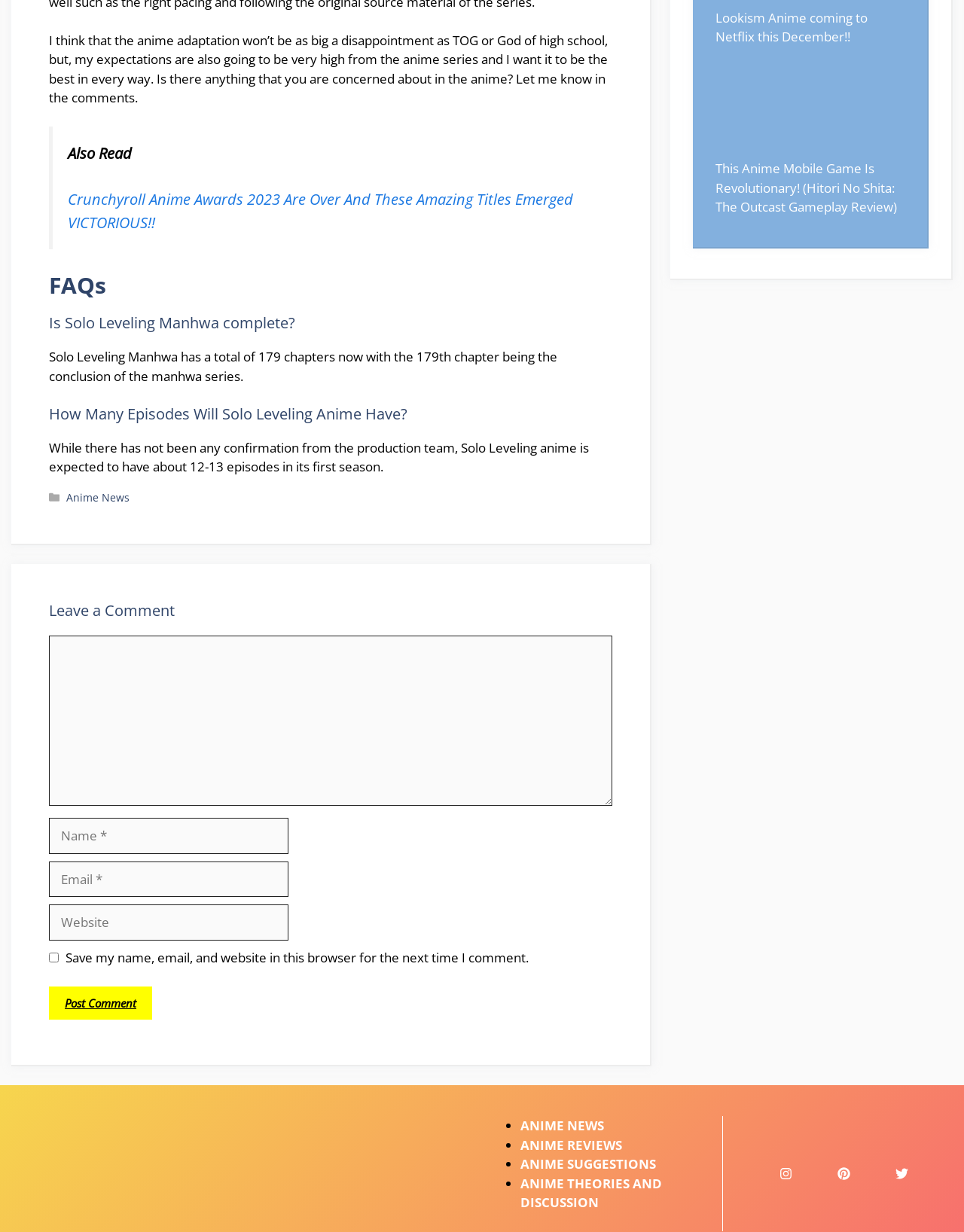Please locate the bounding box coordinates of the element that needs to be clicked to achieve the following instruction: "Read the article 'Crunchyroll Anime Awards 2023 Are Over And These Amazing Titles Emerged VICTORIOUS!!'". The coordinates should be four float numbers between 0 and 1, i.e., [left, top, right, bottom].

[0.07, 0.153, 0.595, 0.189]